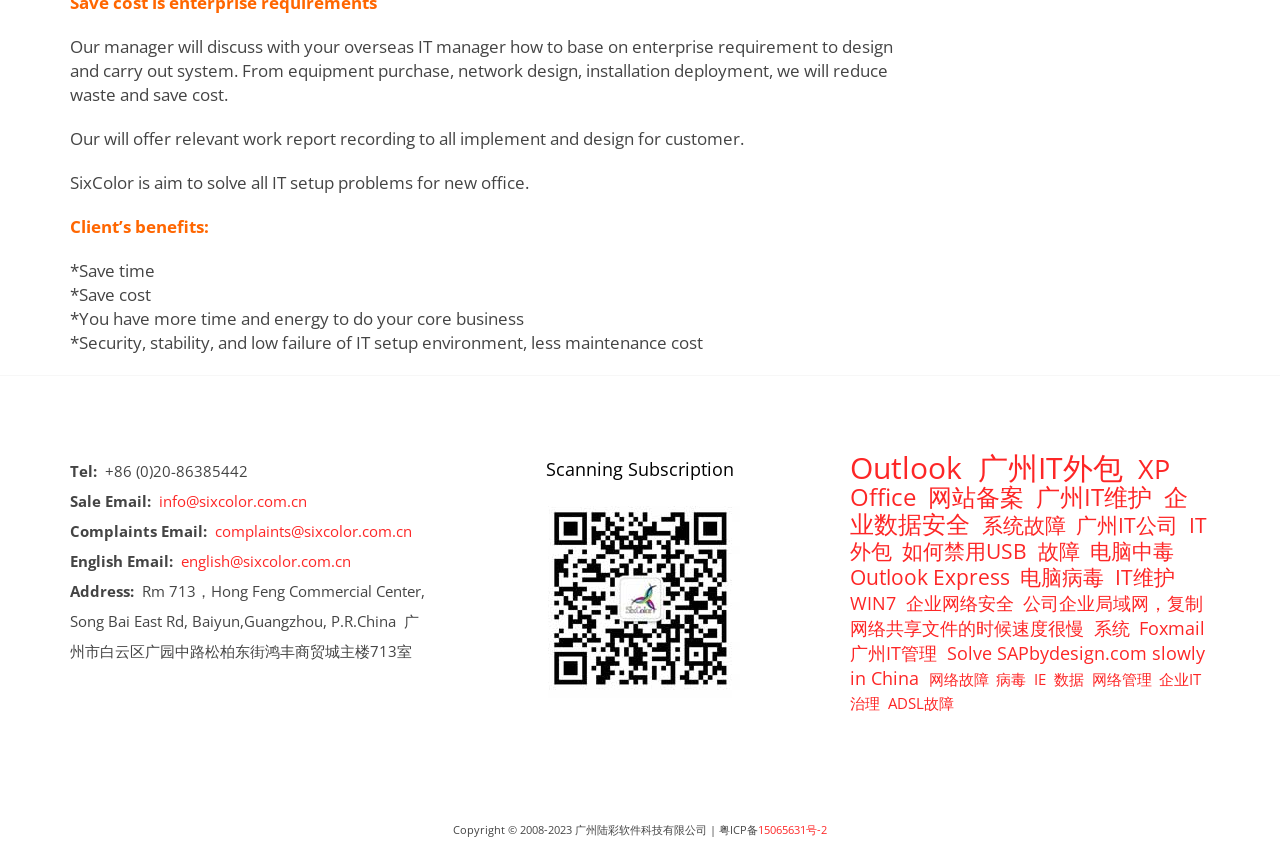What is the company's address?
Give a detailed and exhaustive answer to the question.

The company's address can be found in the contact information section of the webpage, where it is listed as 'Address: Rm 713，Hong Feng Commercial Center, Song Bai East Rd, Baiyun,Guangzhou, P.R.China'.